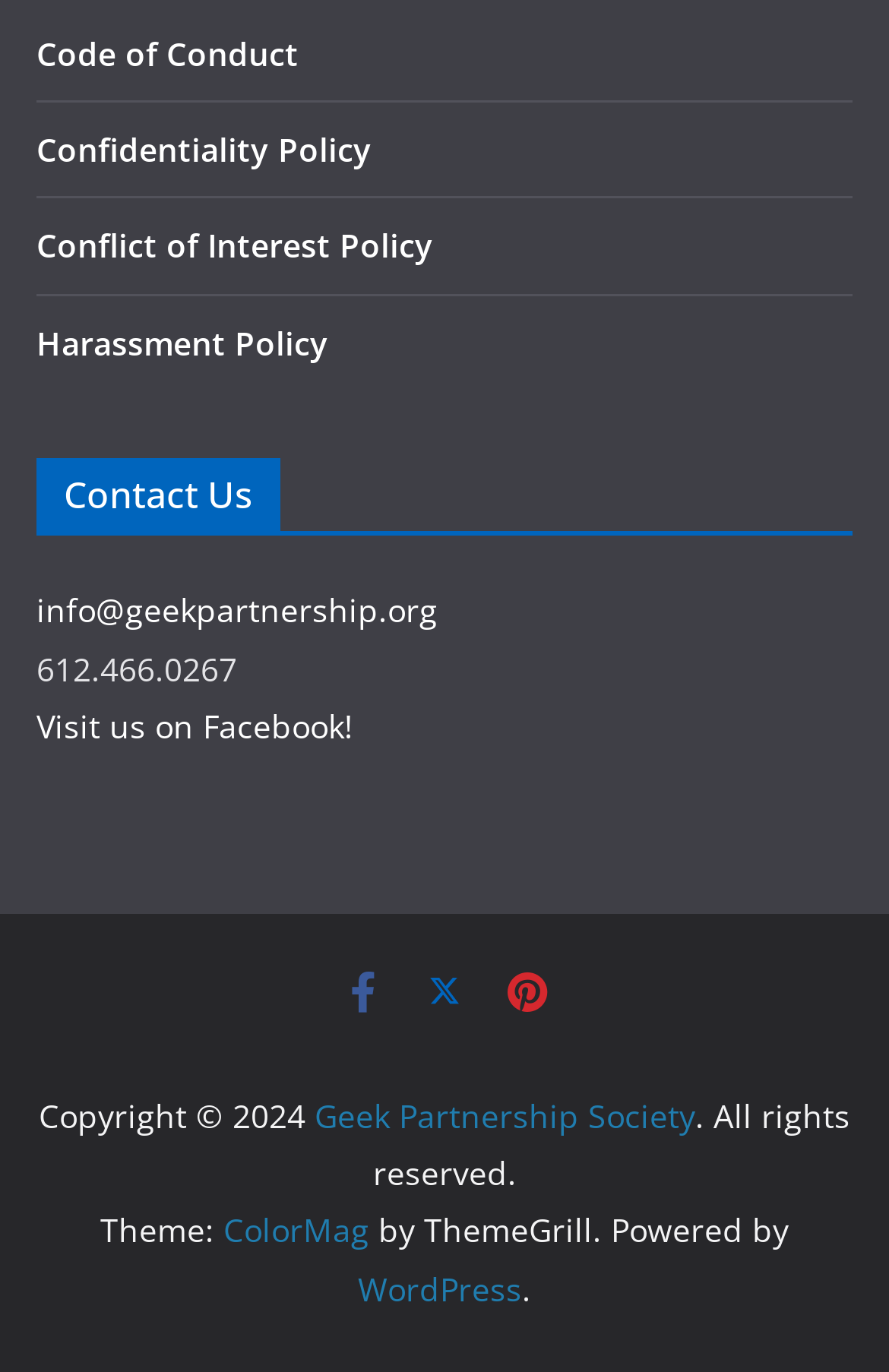Please specify the bounding box coordinates for the clickable region that will help you carry out the instruction: "View Code of Conduct".

[0.041, 0.023, 0.336, 0.055]